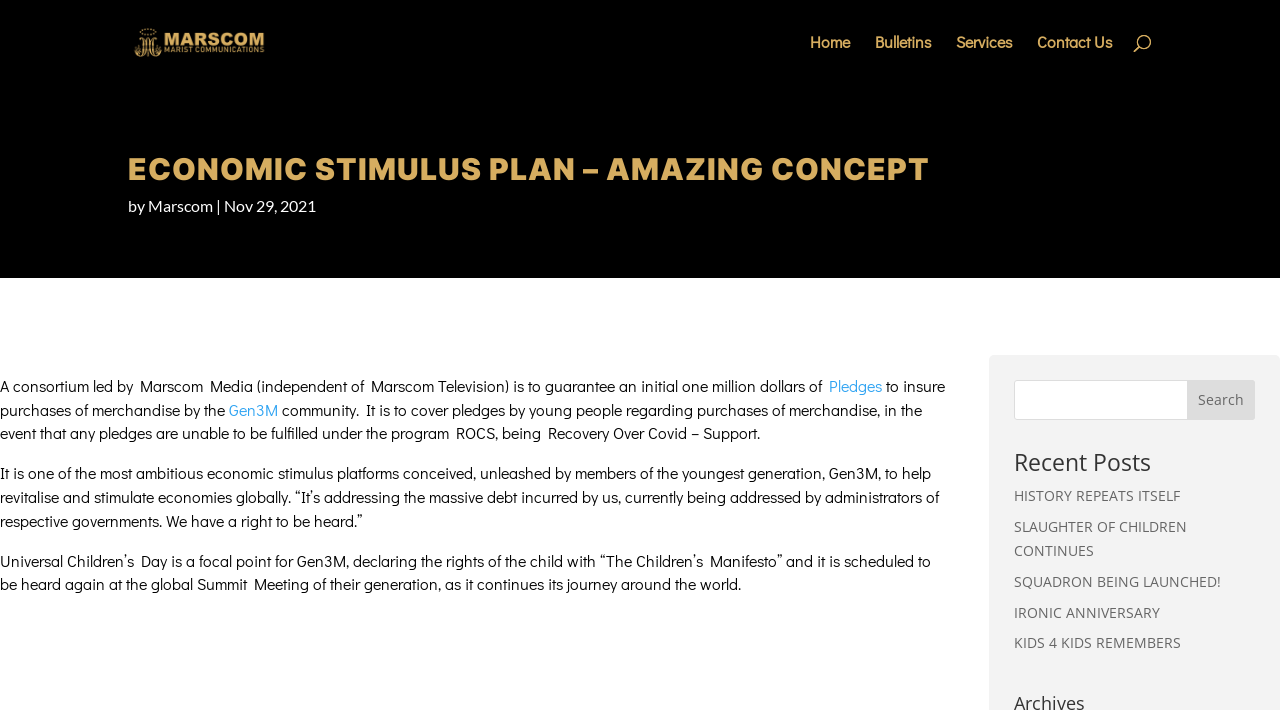Identify the coordinates of the bounding box for the element described below: "Search". Return the coordinates as four float numbers between 0 and 1: [left, top, right, bottom].

None